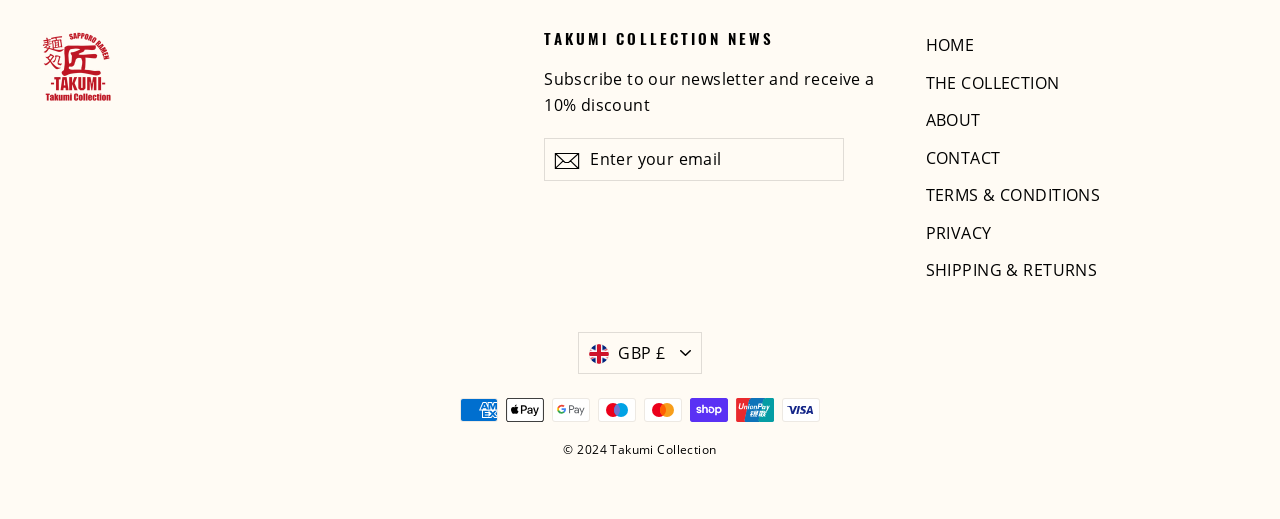Pinpoint the bounding box coordinates of the clickable element needed to complete the instruction: "Click on Takumi Collection link". The coordinates should be provided as four float numbers between 0 and 1: [left, top, right, bottom].

[0.031, 0.056, 0.402, 0.203]